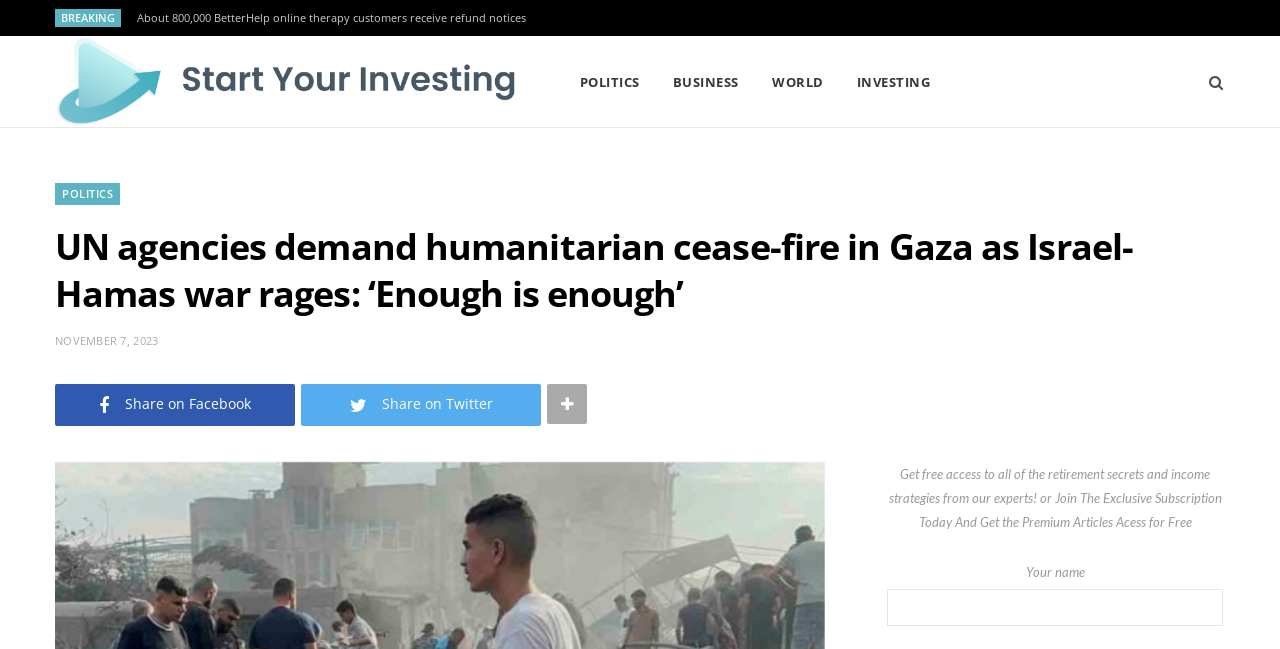Please identify the bounding box coordinates of the element's region that I should click in order to complete the following instruction: "Enter your name". The bounding box coordinates consist of four float numbers between 0 and 1, i.e., [left, top, right, bottom].

[0.693, 0.908, 0.955, 0.965]